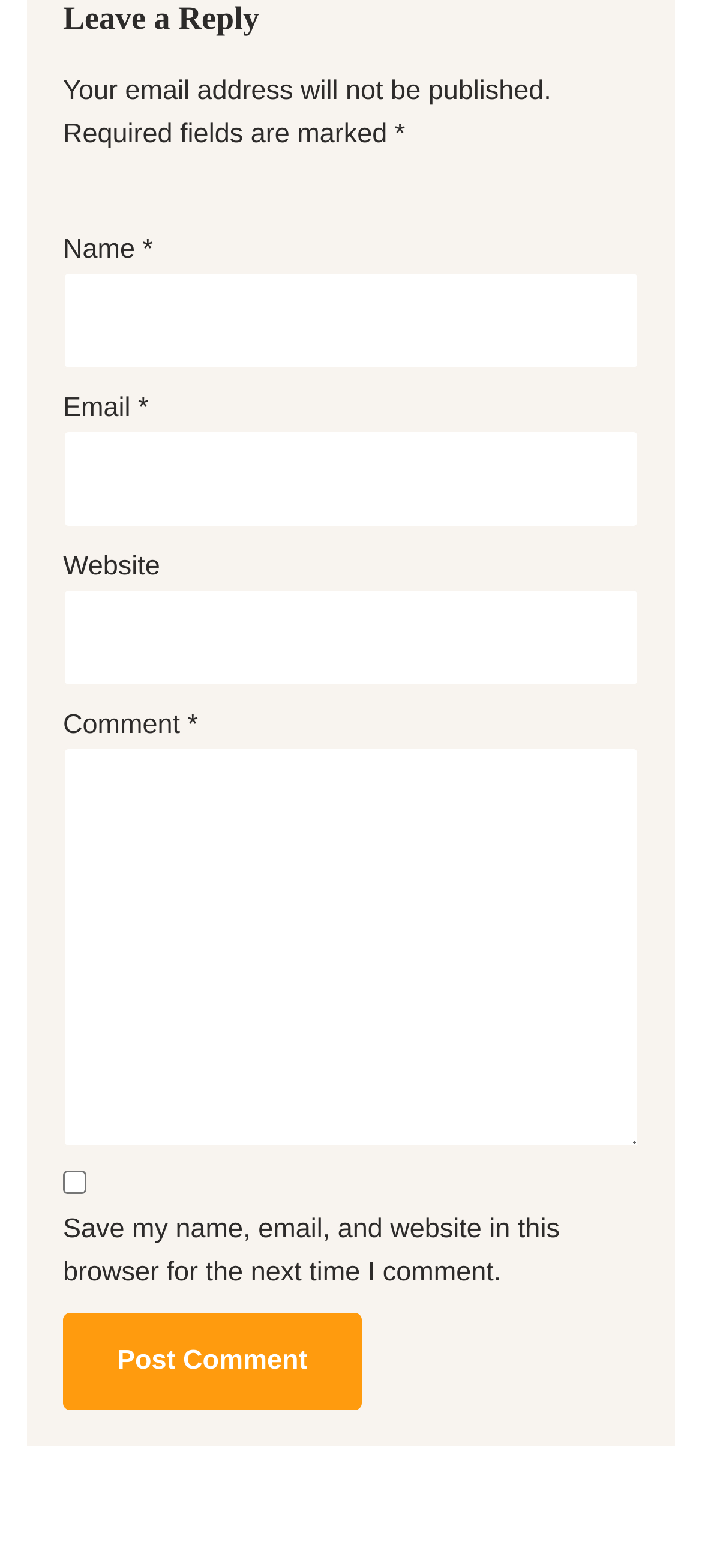What is the label of the checkbox?
Please use the visual content to give a single word or phrase answer.

Save my name, email, and website in this browser for the next time I comment.